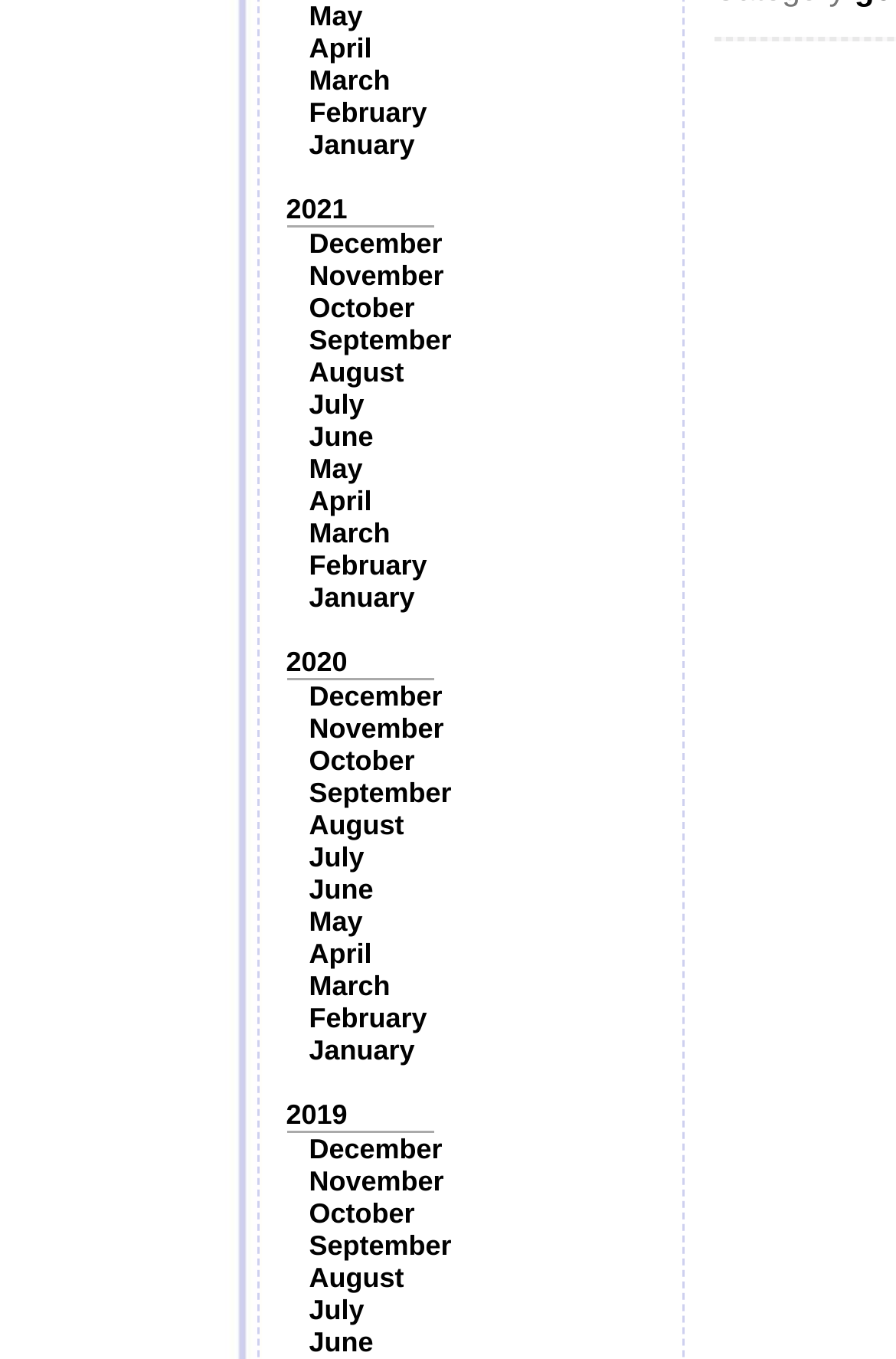Determine the bounding box coordinates of the clickable region to execute the instruction: "Search for something". The coordinates should be four float numbers between 0 and 1, denoted as [left, top, right, bottom].

None